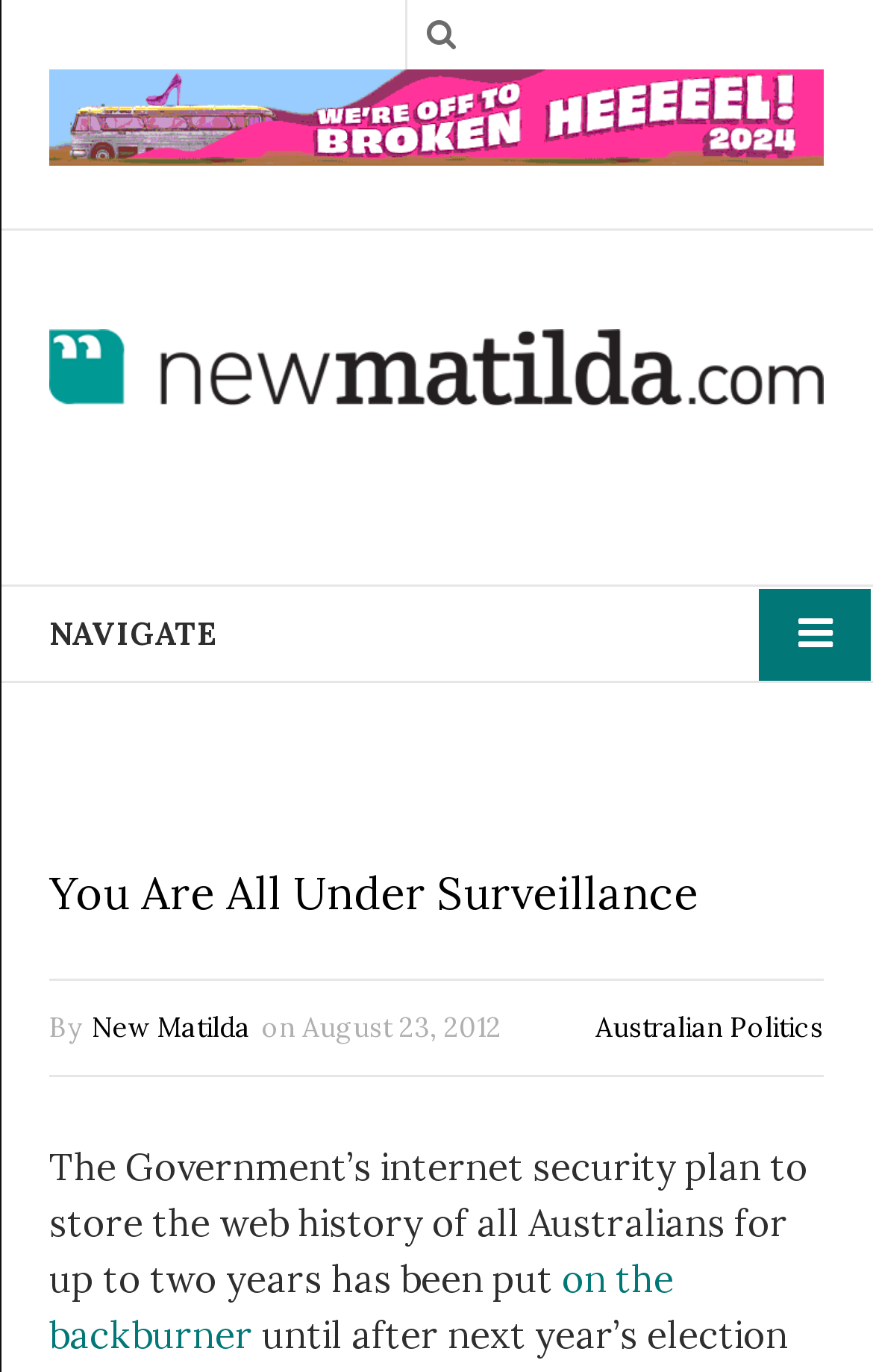Using the element description provided, determine the bounding box coordinates in the format (top-left x, top-left y, bottom-right x, bottom-right y). Ensure that all values are floating point numbers between 0 and 1. Element description: title="New Matilda"

[0.056, 0.236, 0.944, 0.305]